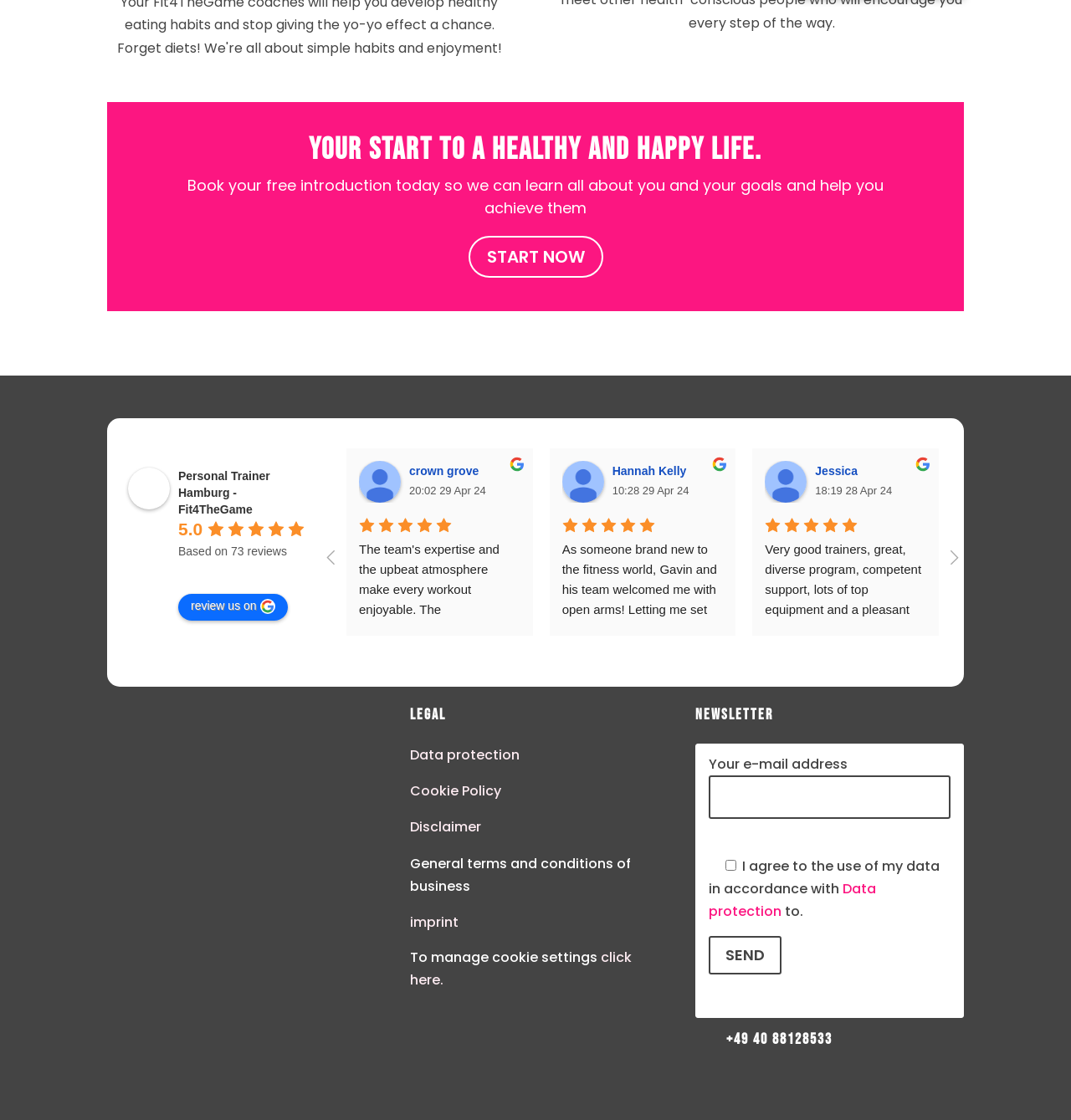Provide your answer in a single word or phrase: 
What is the purpose of the form at the bottom of the webpage?

Newsletter subscription